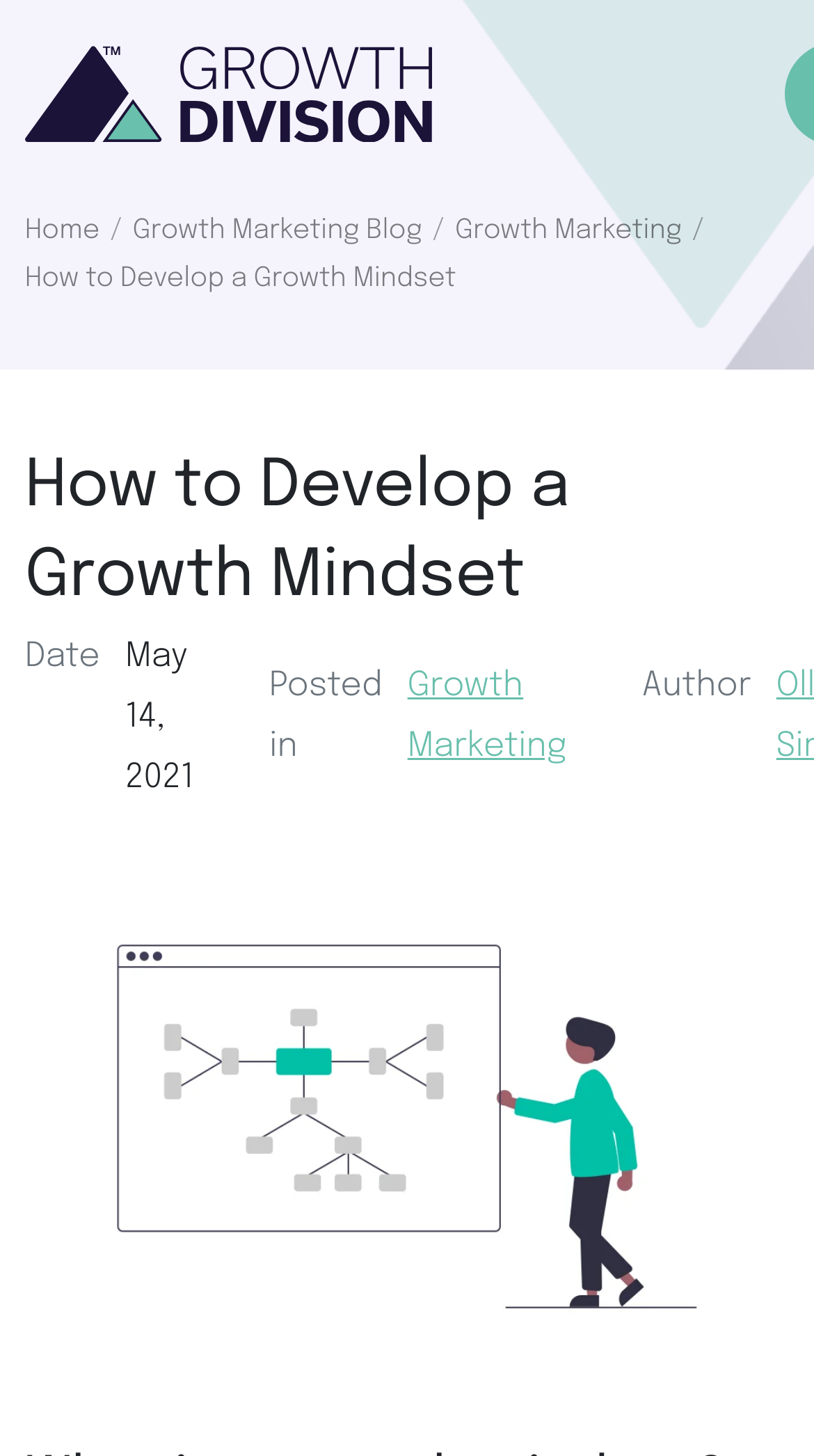Given the description Growth Marketing, predict the bounding box coordinates of the UI element. Ensure the coordinates are in the format (top-left x, top-left y, bottom-right x, bottom-right y) and all values are between 0 and 1.

[0.559, 0.151, 0.838, 0.169]